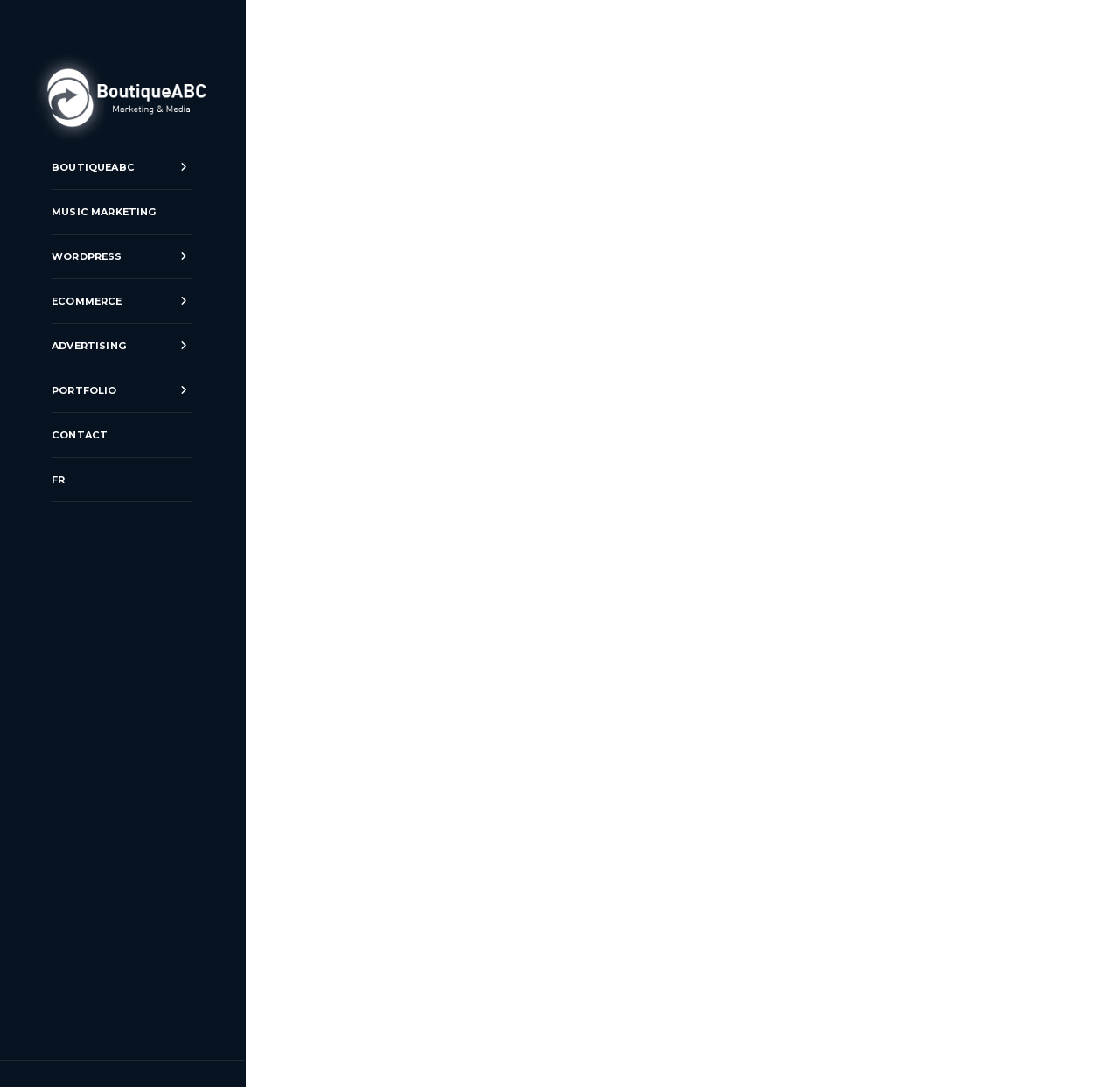Identify the bounding box for the UI element specified in this description: "Portfolio". The coordinates must be four float numbers between 0 and 1, formatted as [left, top, right, bottom].

[0.035, 0.332, 0.191, 0.373]